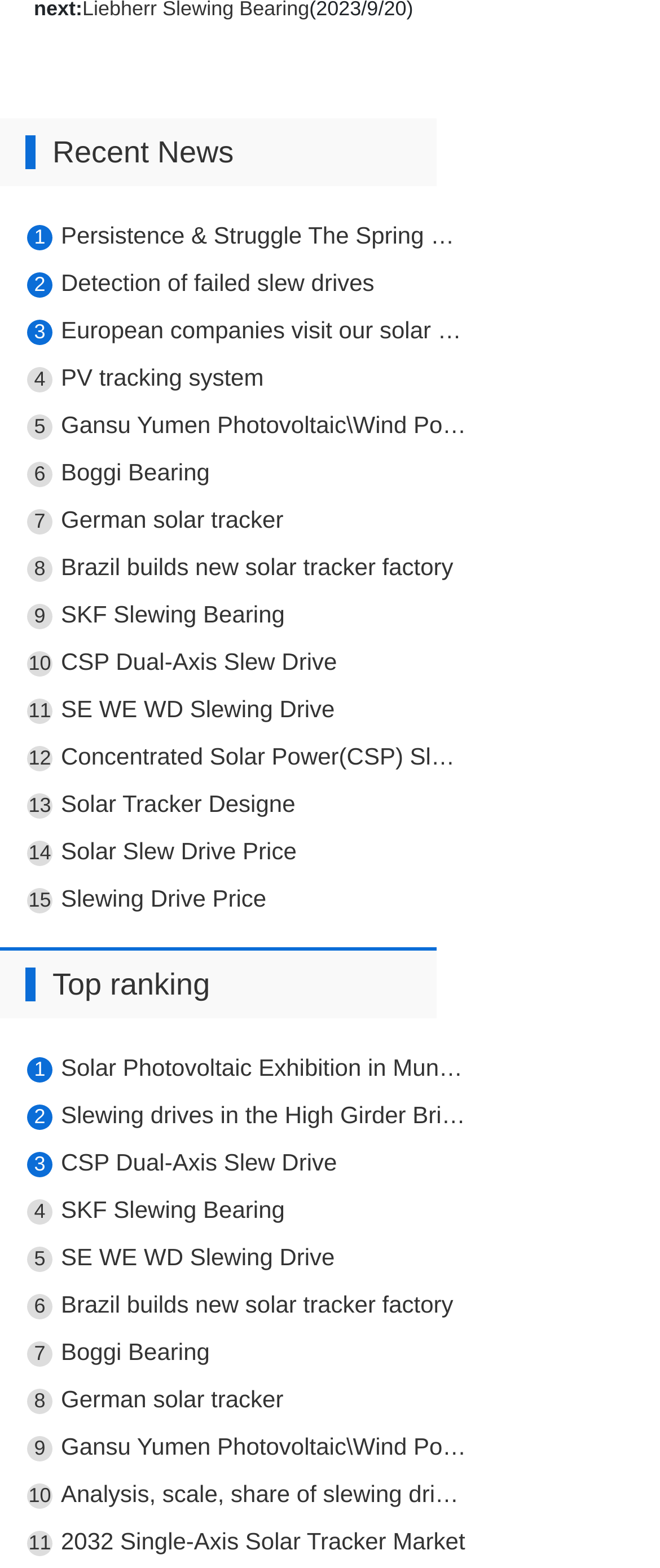Please locate the clickable area by providing the bounding box coordinates to follow this instruction: "Read the article 'Gansu Yumen Photovoltaic\Wind Power'".

[0.041, 0.255, 0.708, 0.286]